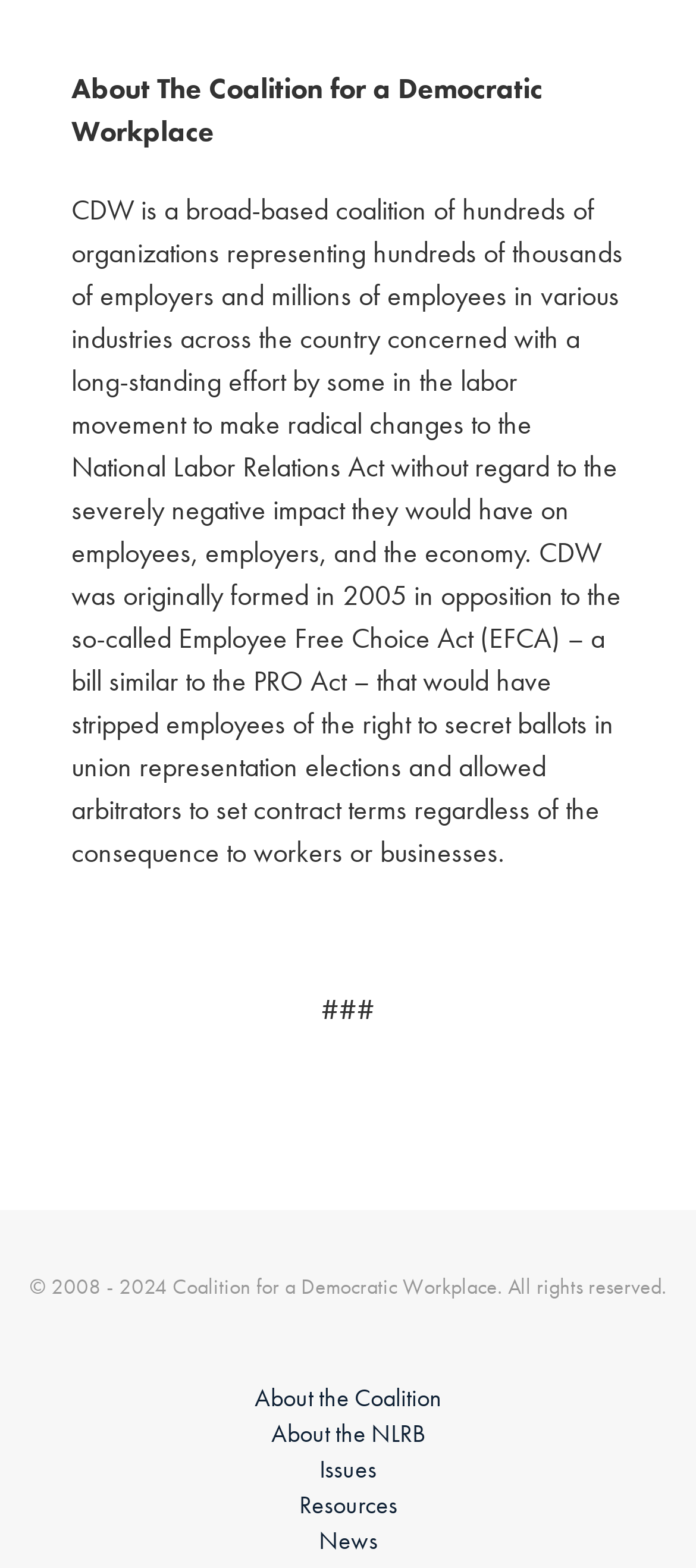What are the main sections of this webpage?
Look at the image and provide a short answer using one word or a phrase.

About, NLRB, Issues, Resources, News